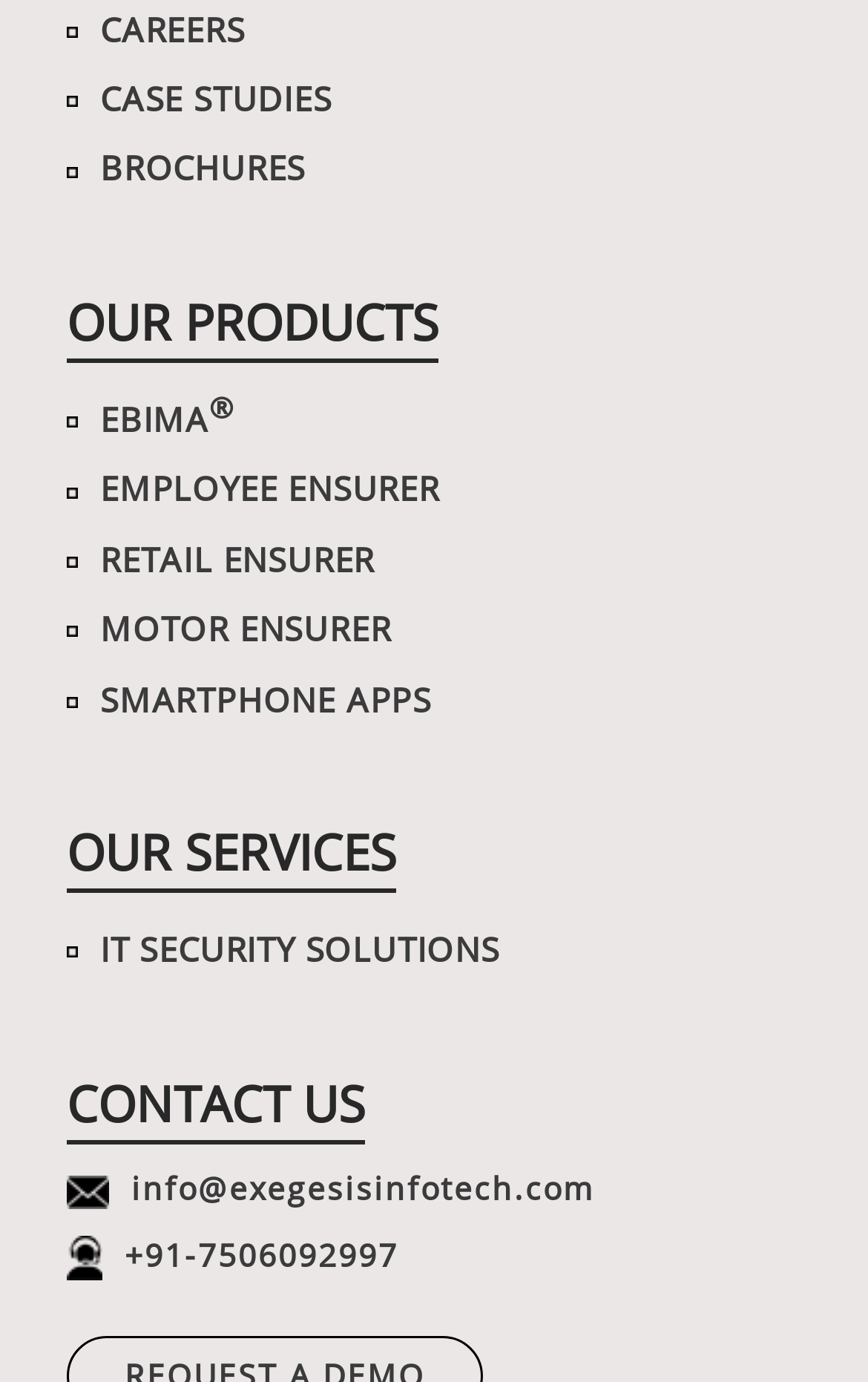Provide a brief response to the question below using a single word or phrase: 
How many headings are present on the webpage?

3